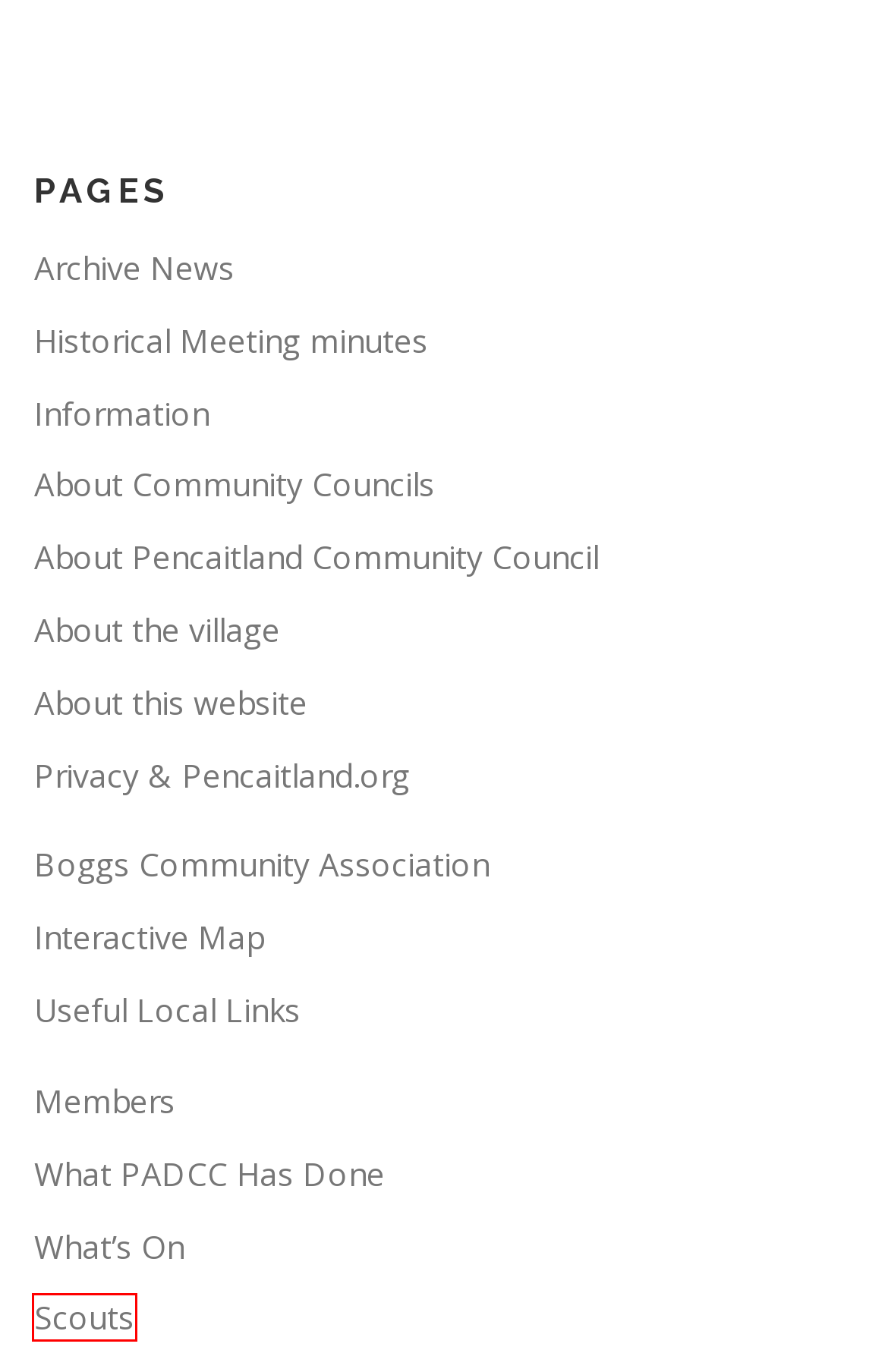Analyze the screenshot of a webpage with a red bounding box and select the webpage description that most accurately describes the new page resulting from clicking the element inside the red box. Here are the candidates:
A. Archive News – Pencaitland and District Community Council
B. Venue hire in the Pencaitland area – Pencaitland and District Community Council
C. Useful Local Links – Pencaitland and District Community Council
D. What PADCC Has Done – Pencaitland and District Community Council
E. Scouts – Pencaitland and District Community Council
F. Pencaitland Scouts: 10 to 14 years – Pencaitland and District Community Council
G. glenkinchie – Pencaitland and District Community Council
H. volunteering – Pencaitland and District Community Council

E